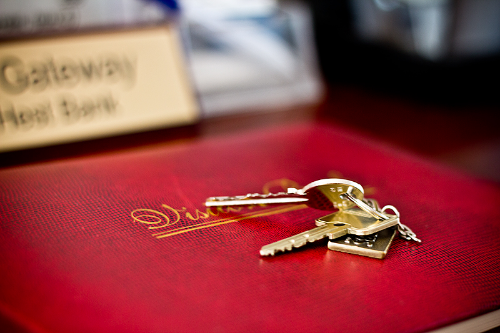Paint a vivid picture with your description of the image.

The image captures a close-up view of a set of keys resting on a rich red folder, likely a key holder or a guest information booklet, branded with elegant lettering. The keys are attached to a keychain, suggesting they are for access to rooms at the Gateway at Hest Bank. In the background, a nameplate can be seen, prominently displaying “Gateway Hest Bank,” indicating this is a welcoming establishment located in a picturesque area overlooking Morecambe Bay. This image embodies the hospitality and charm that guests can expect when visiting this charming venue, known for its stunning views and cozy accommodations, including pet-friendly rooms and convenient access to local attractions.